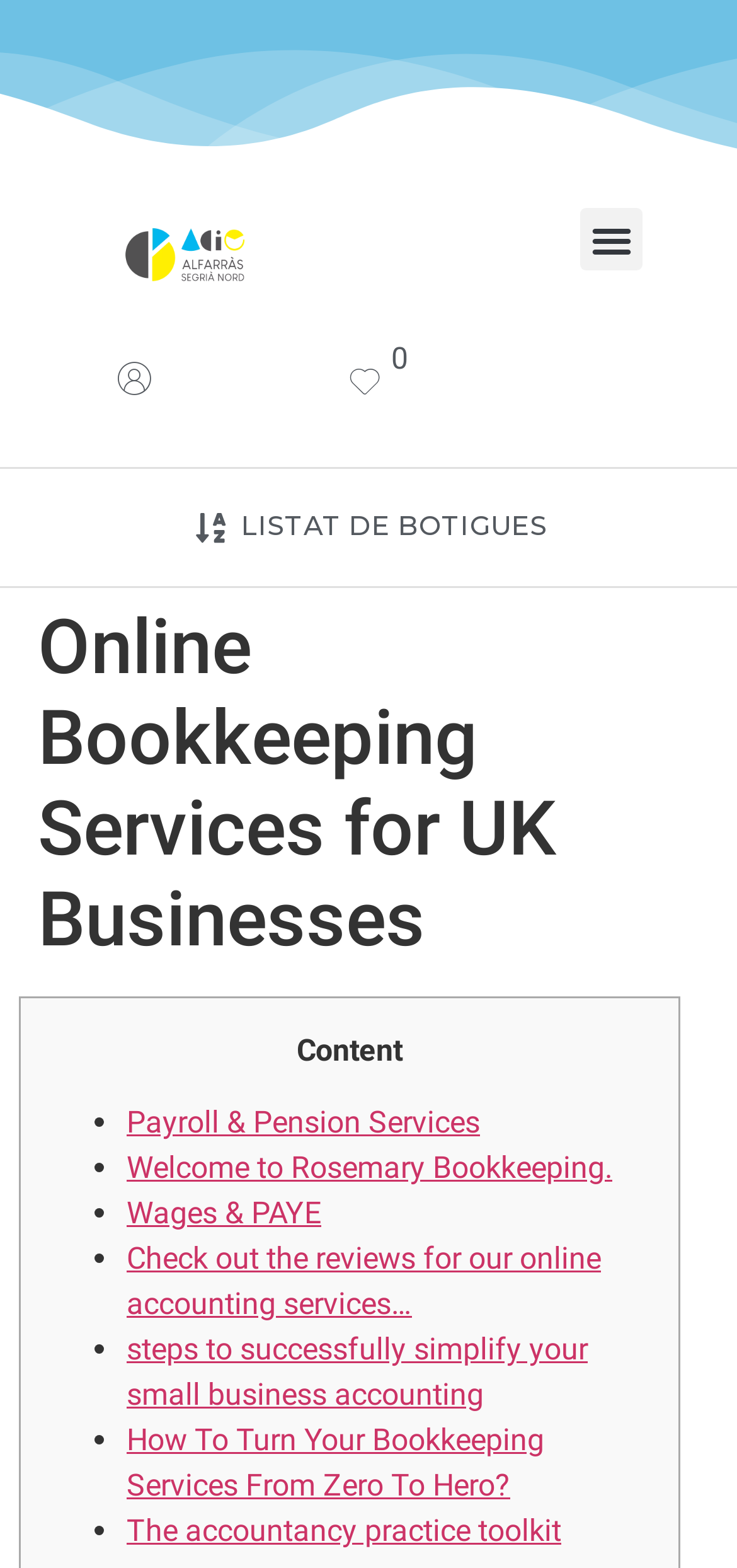Please find the bounding box coordinates (top-left x, top-left y, bottom-right x, bottom-right y) in the screenshot for the UI element described as follows: Menú

[0.787, 0.133, 0.872, 0.172]